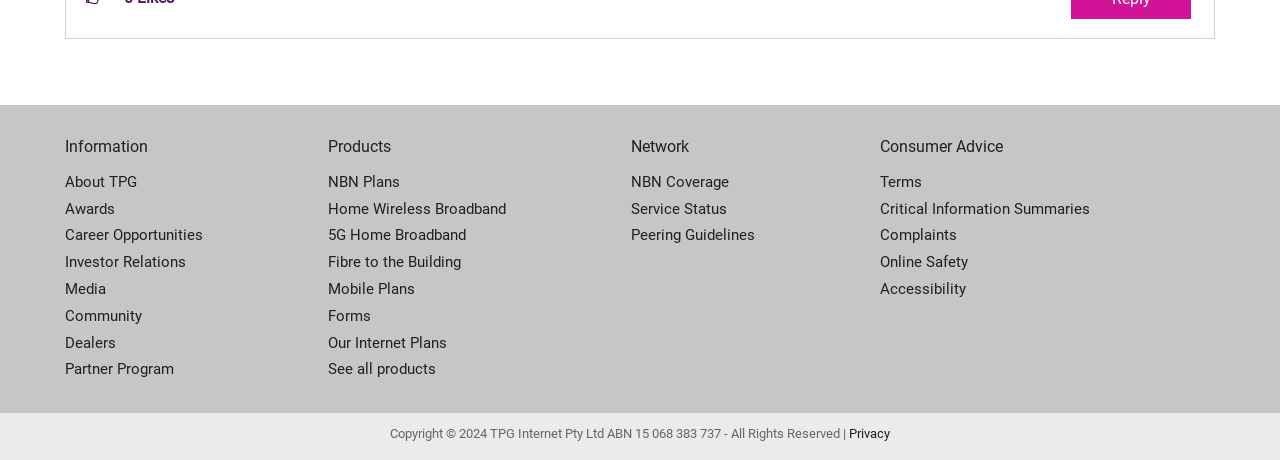How many links are there in the 'Products' category?
Using the image, provide a concise answer in one word or a short phrase.

7